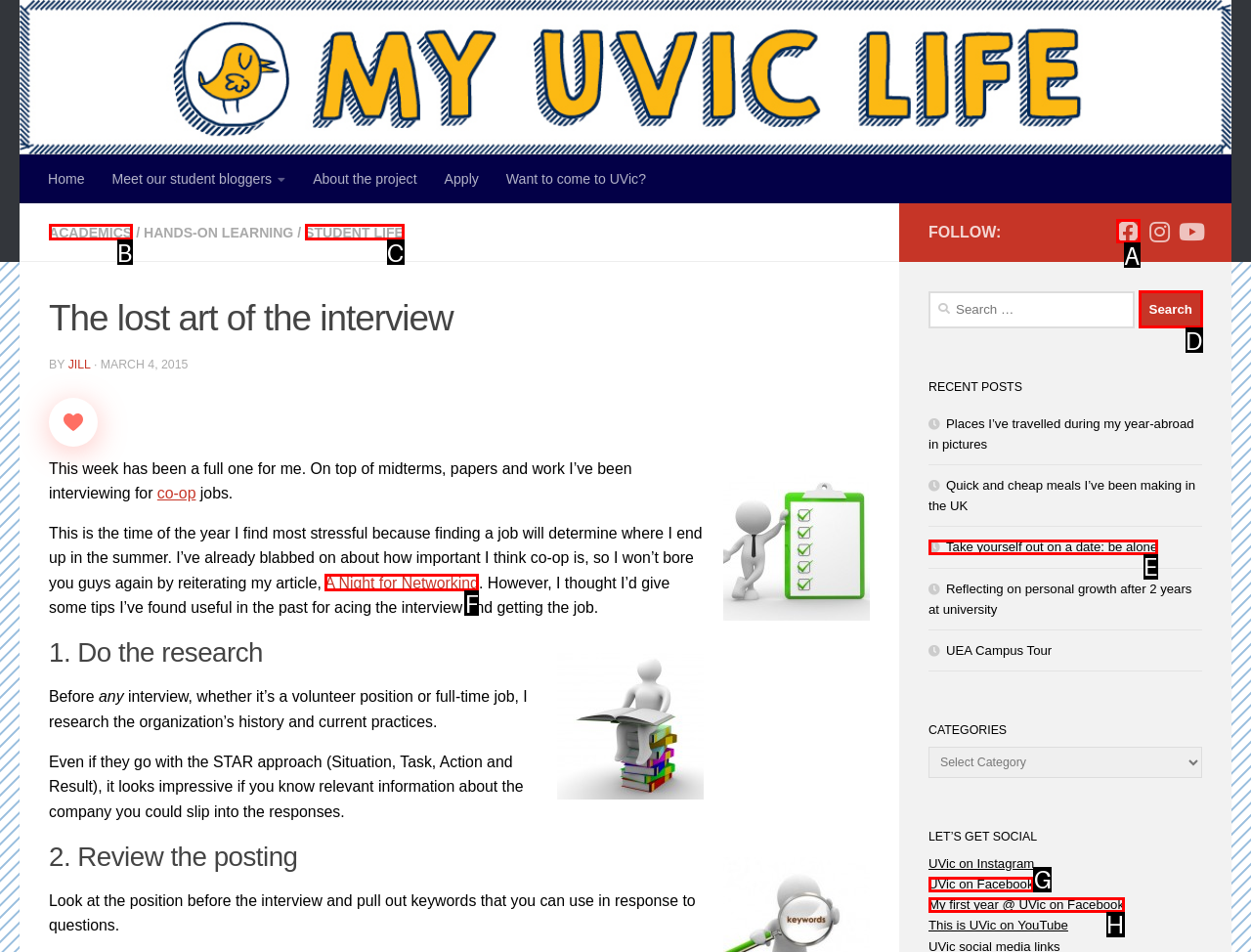Given the description: A Night for Networking, choose the HTML element that matches it. Indicate your answer with the letter of the option.

F